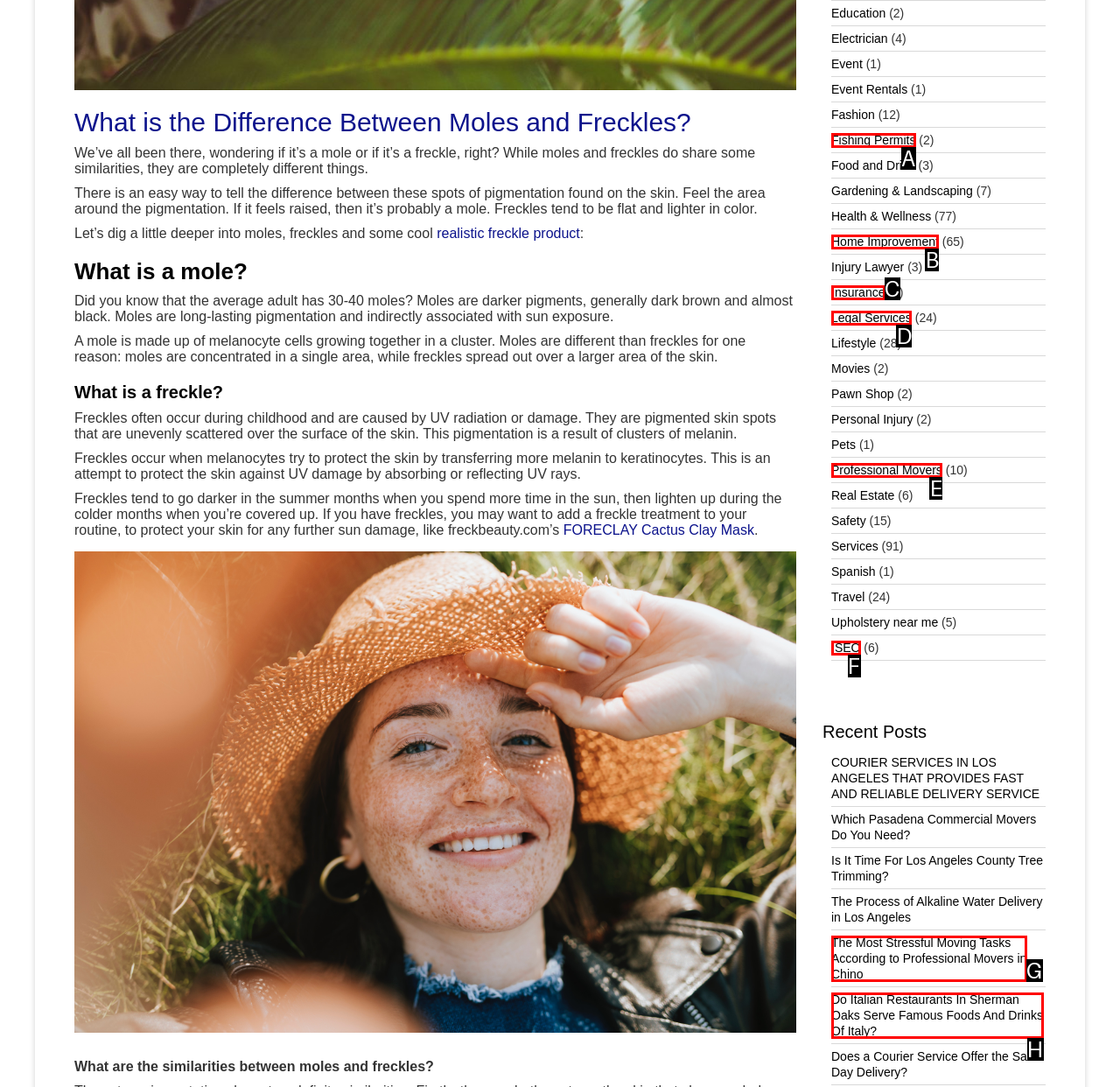Match the element description to one of the options: Home Improvement
Respond with the corresponding option's letter.

B